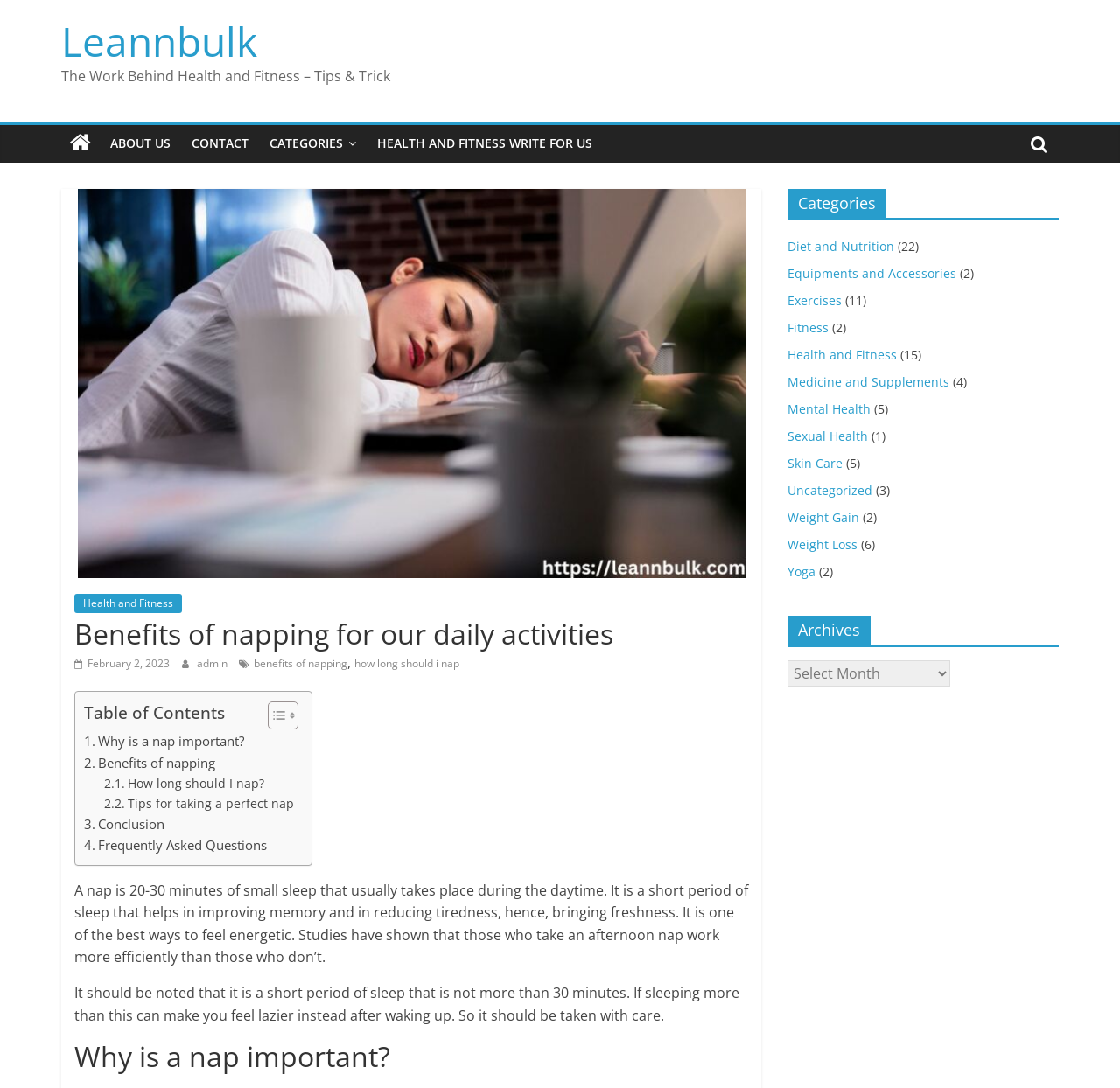Please identify the bounding box coordinates of the area I need to click to accomplish the following instruction: "Select an archive from the dropdown".

[0.703, 0.607, 0.848, 0.631]